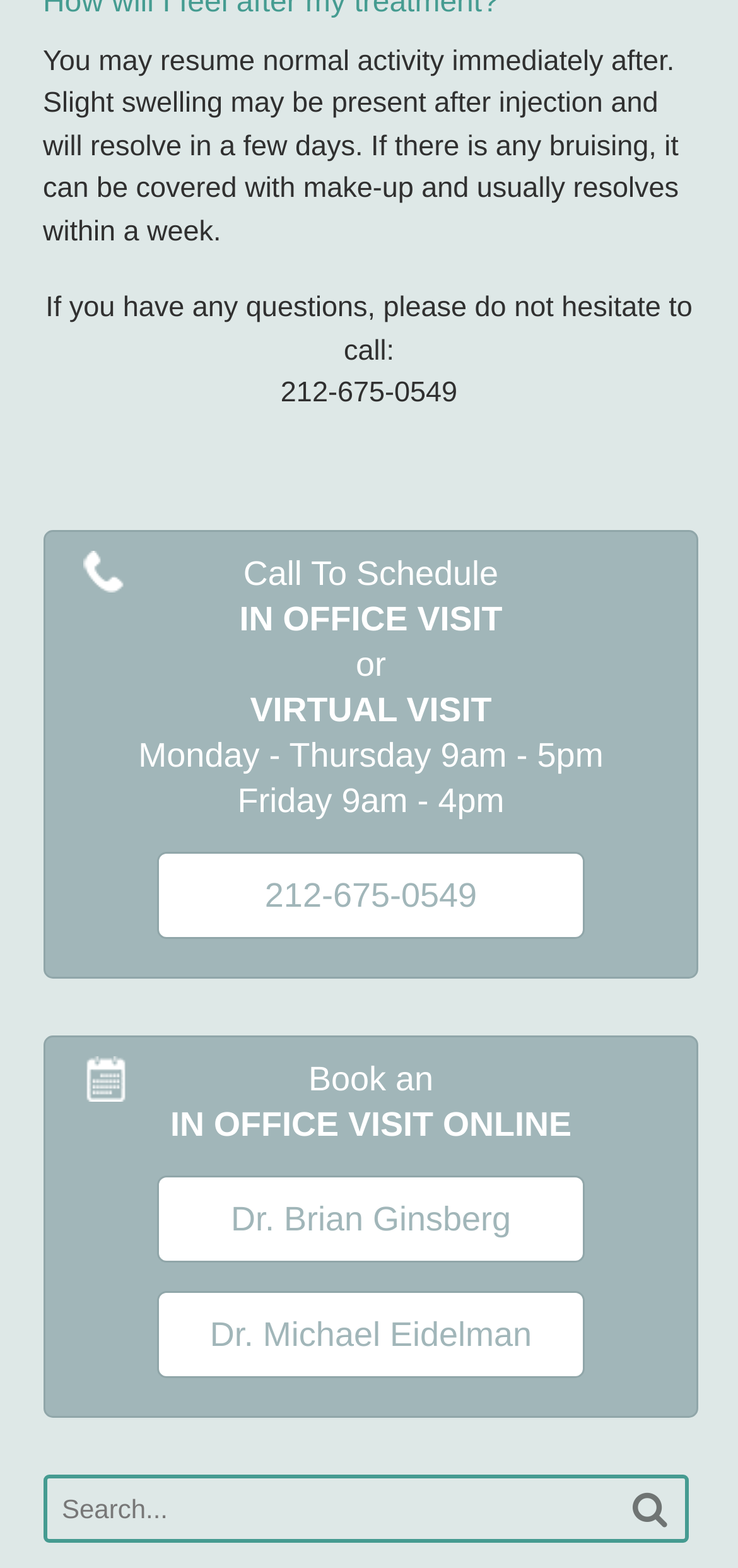Determine the bounding box of the UI element mentioned here: "212-675-0549". The coordinates must be in the format [left, top, right, bottom] with values ranging from 0 to 1.

[0.061, 0.498, 0.945, 0.598]